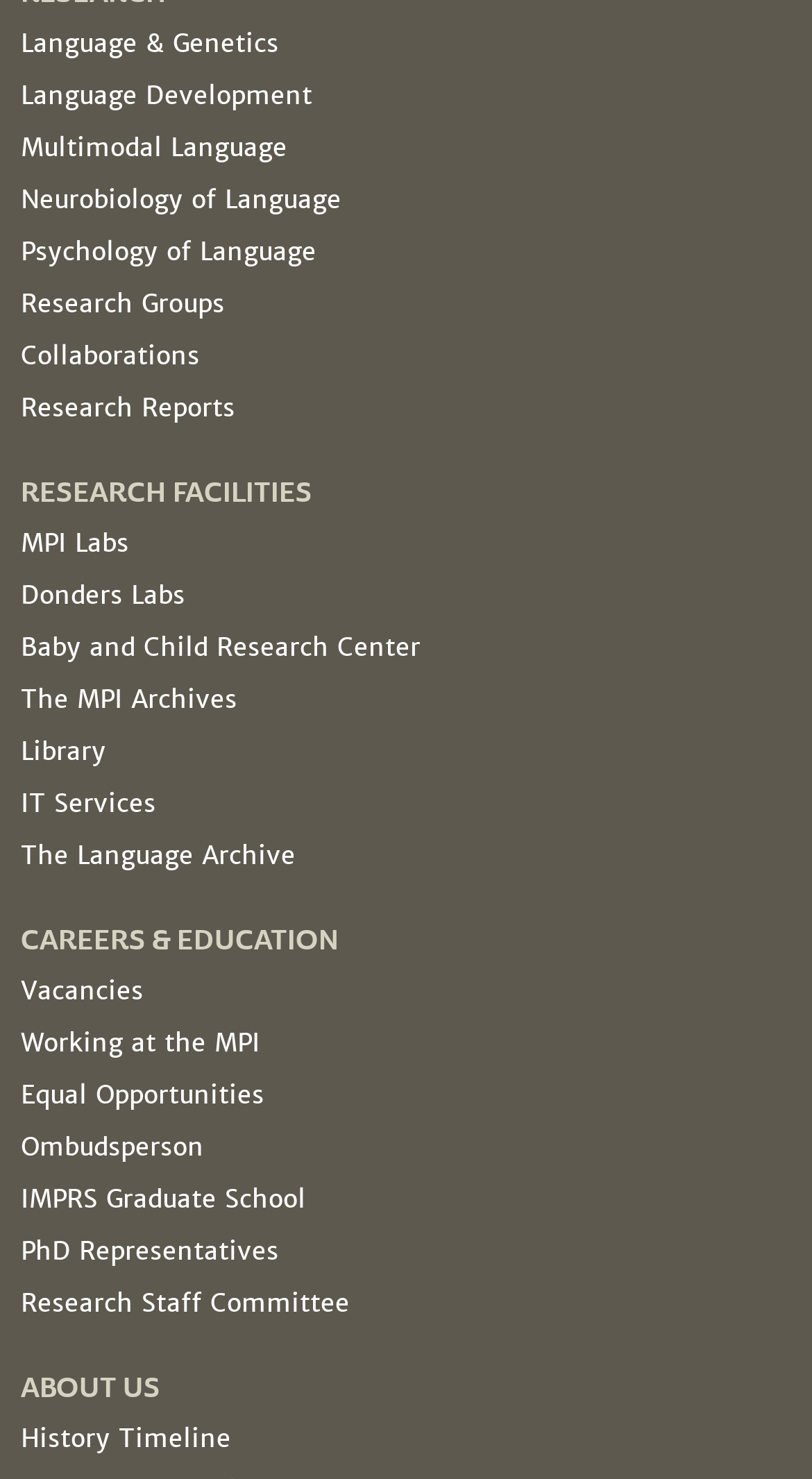Identify the bounding box coordinates of the region I need to click to complete this instruction: "Explore Research Facilities".

[0.026, 0.321, 0.385, 0.345]